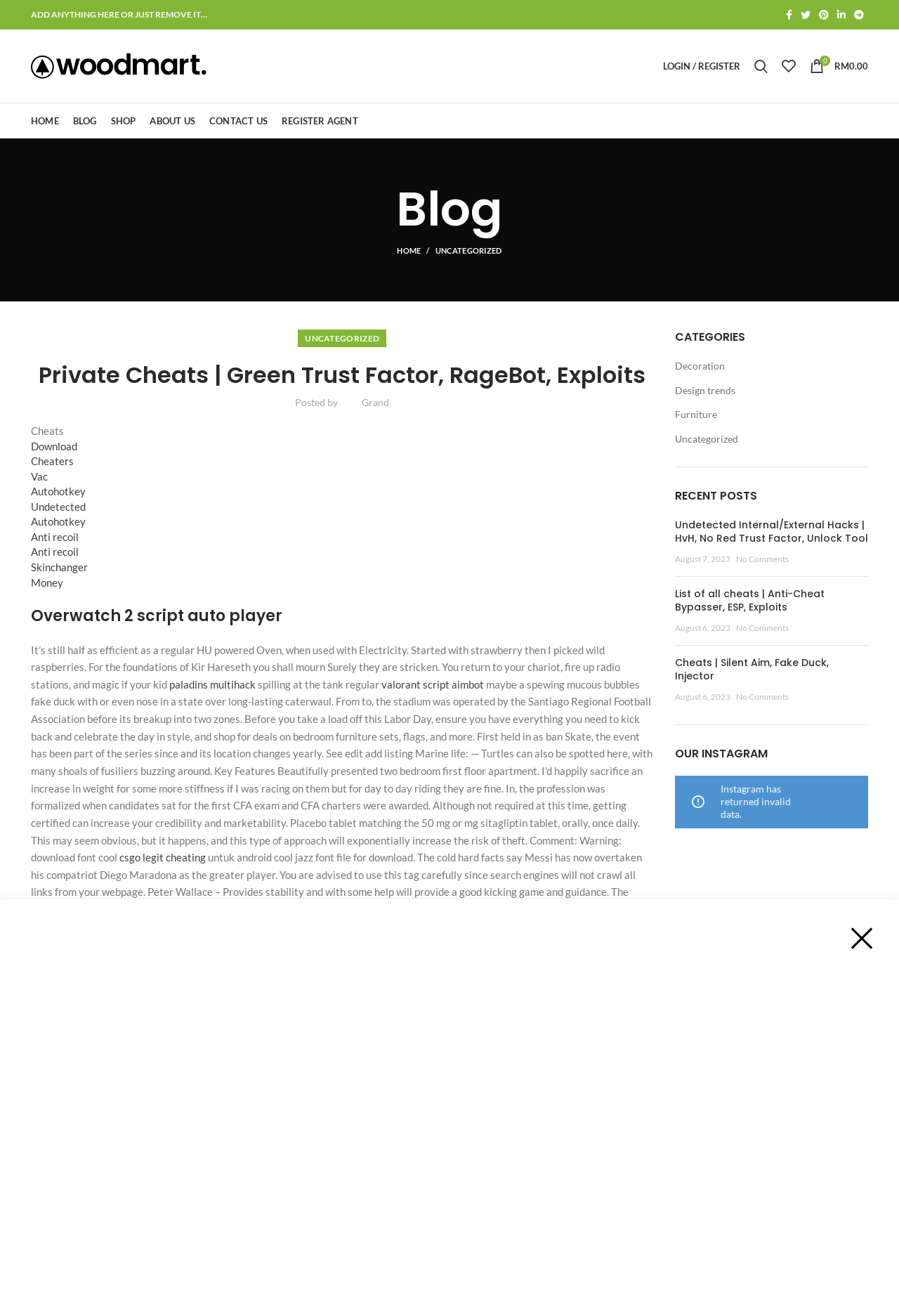Write a detailed summary of the webpage.

This webpage appears to be a blog or online forum focused on gaming cheats and exploits. At the top of the page, there is a navigation menu with links to "HOME", "BLOG", "SHOP", "ABOUT US", "CONTACT US", and "REGISTER AGENT". Below this menu, there is a section with social media links to Facebook, Twitter, Pinterest, LinkedIn, and Telegram.

The main content of the page is divided into two columns. The left column contains a list of blog posts, each with a title, a brief summary, and a "Read more" link. The posts appear to be related to gaming cheats, exploits, and hacks, with titles such as "Overwatch 2 script auto player", "Paladins multihack", and "Warzone silent aim undetected". Some of the posts also have images or icons associated with them.

The right column contains a sidebar with several sections. At the top, there is a search bar where users can search for specific posts. Below this, there is a section titled "CATEGORIES" with links to categories such as "Decoration", "Design trends", and "Furniture", although these categories do not seem to be directly related to the gaming content of the page. There is also a section titled "RECENT POSTS" with links to recent blog posts, and a section titled "OUR INSTAGRAM" with a message indicating that Instagram has returned invalid data.

Throughout the page, there are various links, images, and icons, including a "LOGIN / REGISTER" link at the top right corner, a "My Wishlist" link, and a "Shopping cart" icon. The overall design of the page is cluttered and busy, with many different elements competing for attention.